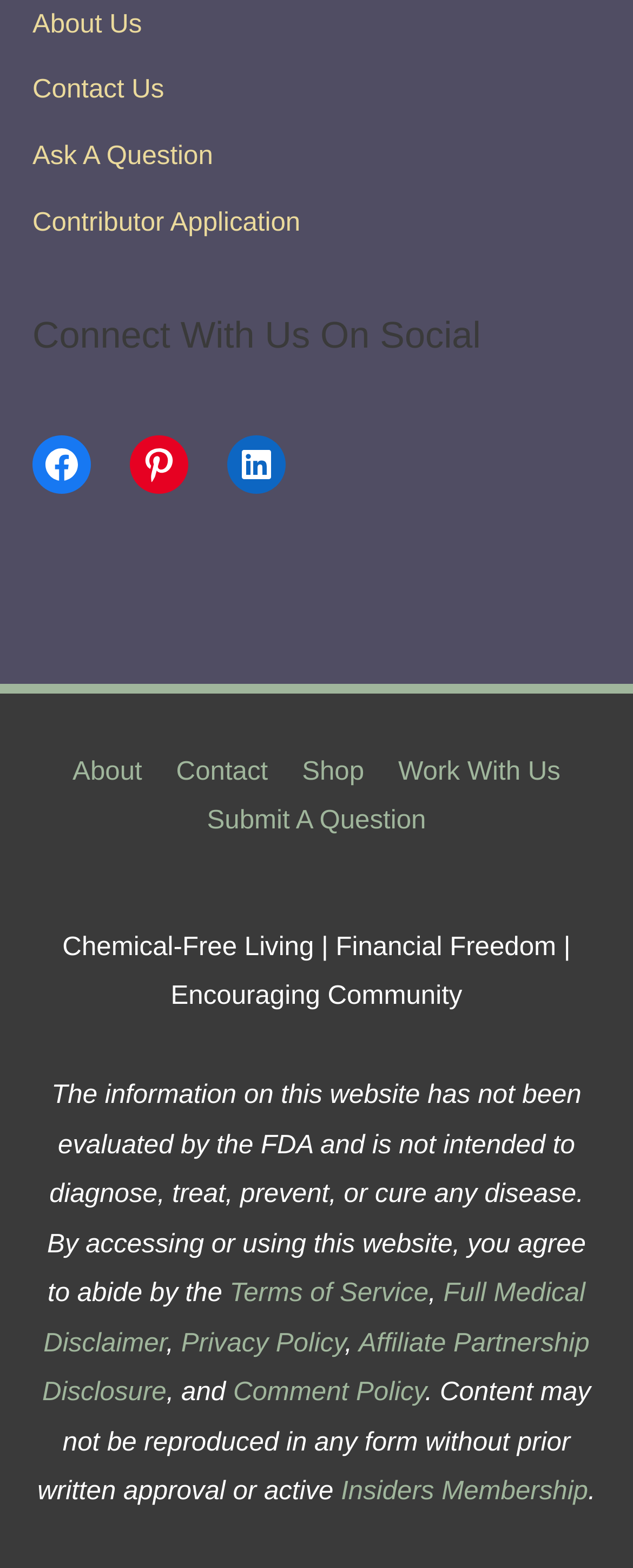What is the website about?
Using the details from the image, give an elaborate explanation to answer the question.

Based on the static text 'Chemical-Free Living | Financial Freedom | Encouraging Community' on the webpage, it can be inferred that the website is about chemical-free living, financial freedom, and encouraging community.